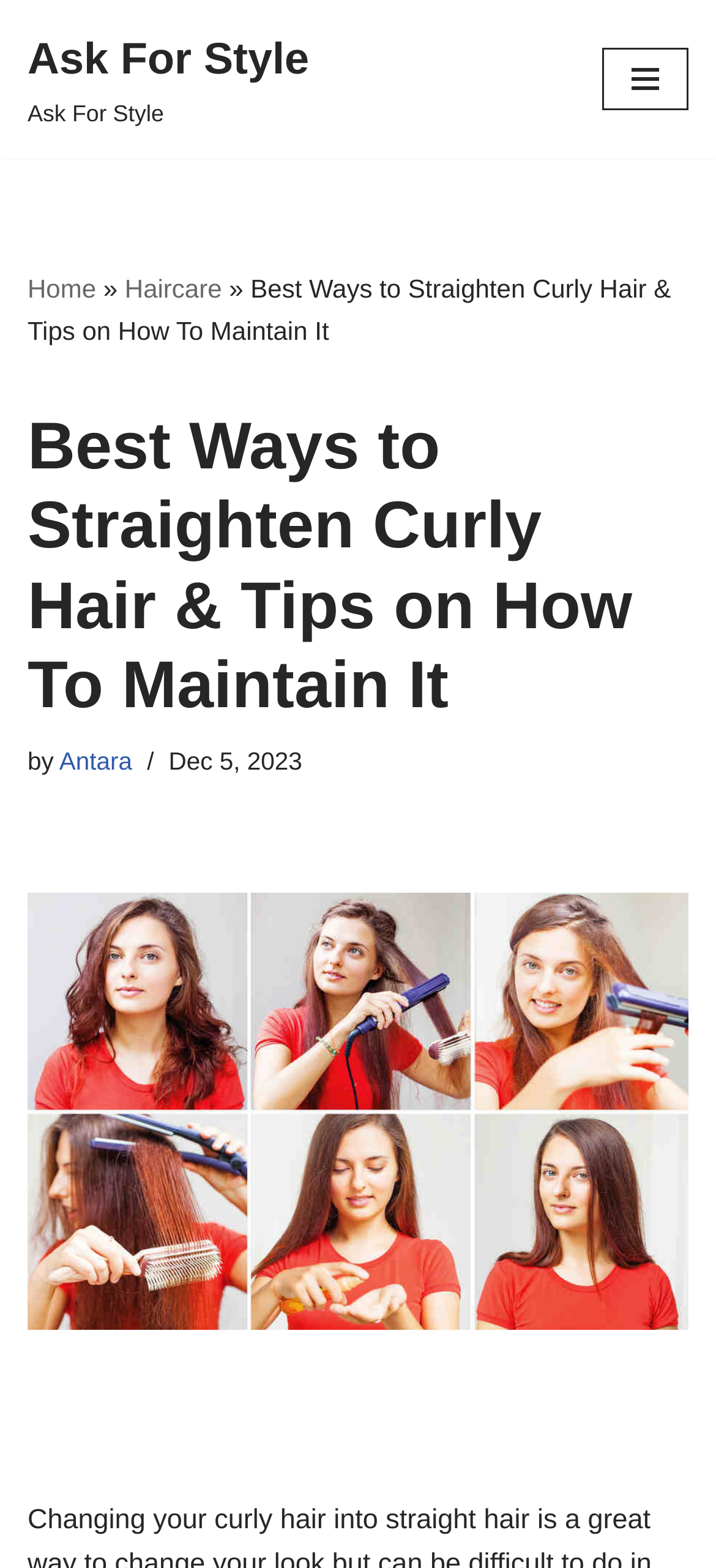Please provide a comprehensive response to the question based on the details in the image: What is the author of the current article?

I found the author's name by looking at the text next to the 'by' keyword, which is 'Antara'. This information is located below the main heading of the webpage.